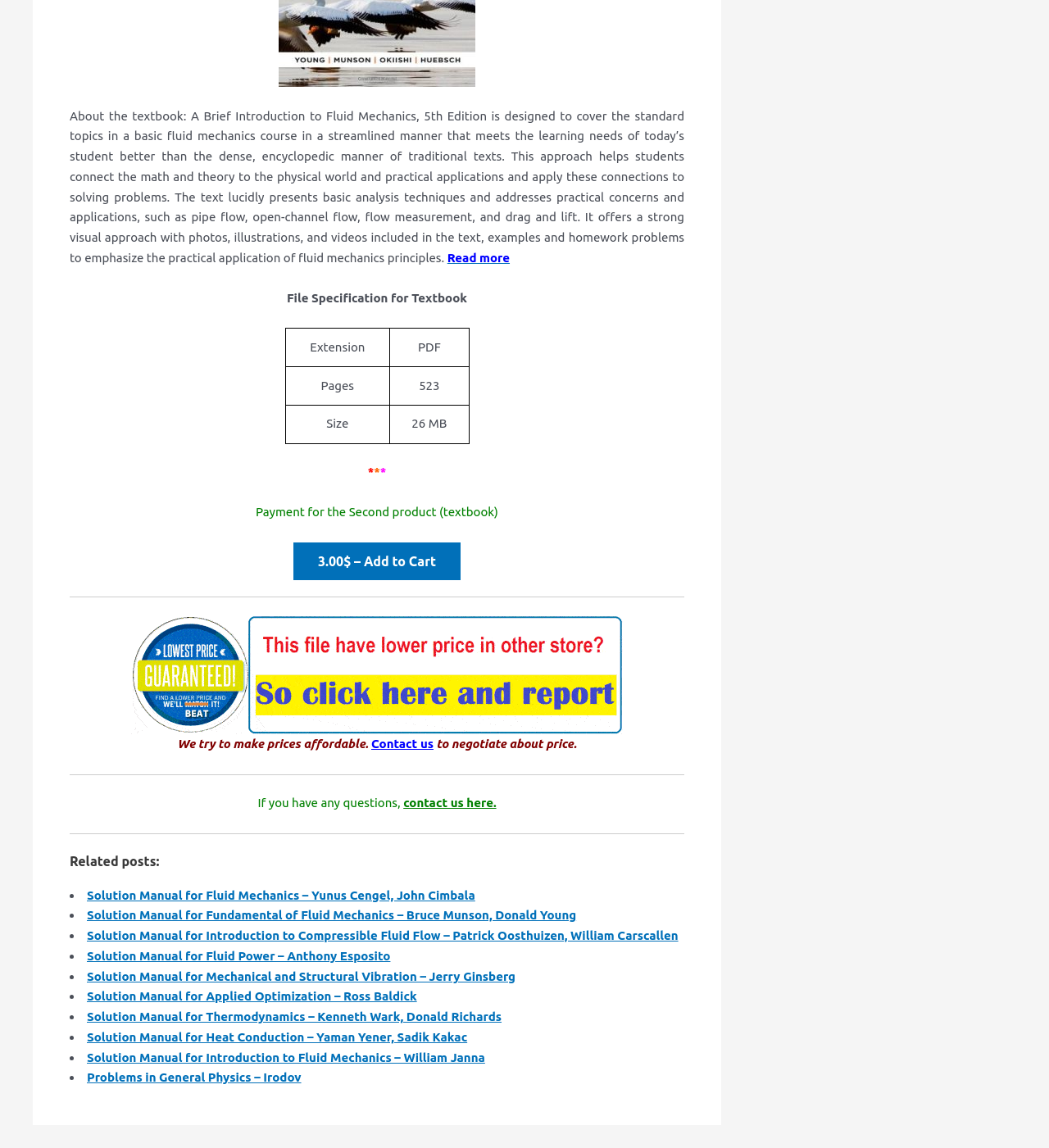What are the related posts listed on the webpage?
Look at the screenshot and give a one-word or phrase answer.

Solution manuals for various textbooks